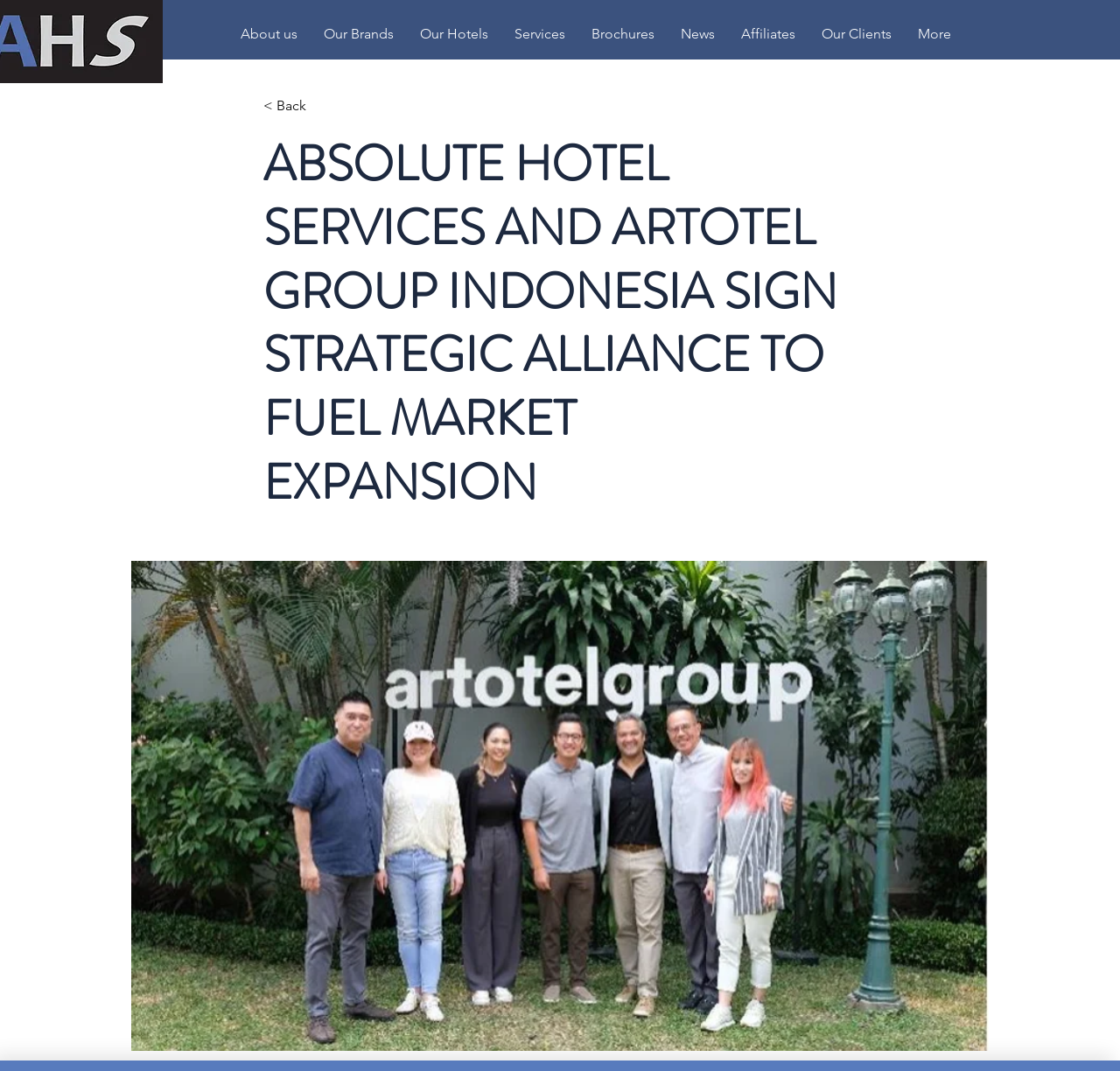What is the name of the company mentioned in the navigation?
Provide a detailed answer to the question using information from the image.

By examining the navigation section, I found a link 'About us' which suggests that the company's name is Absolute Hotel Services.